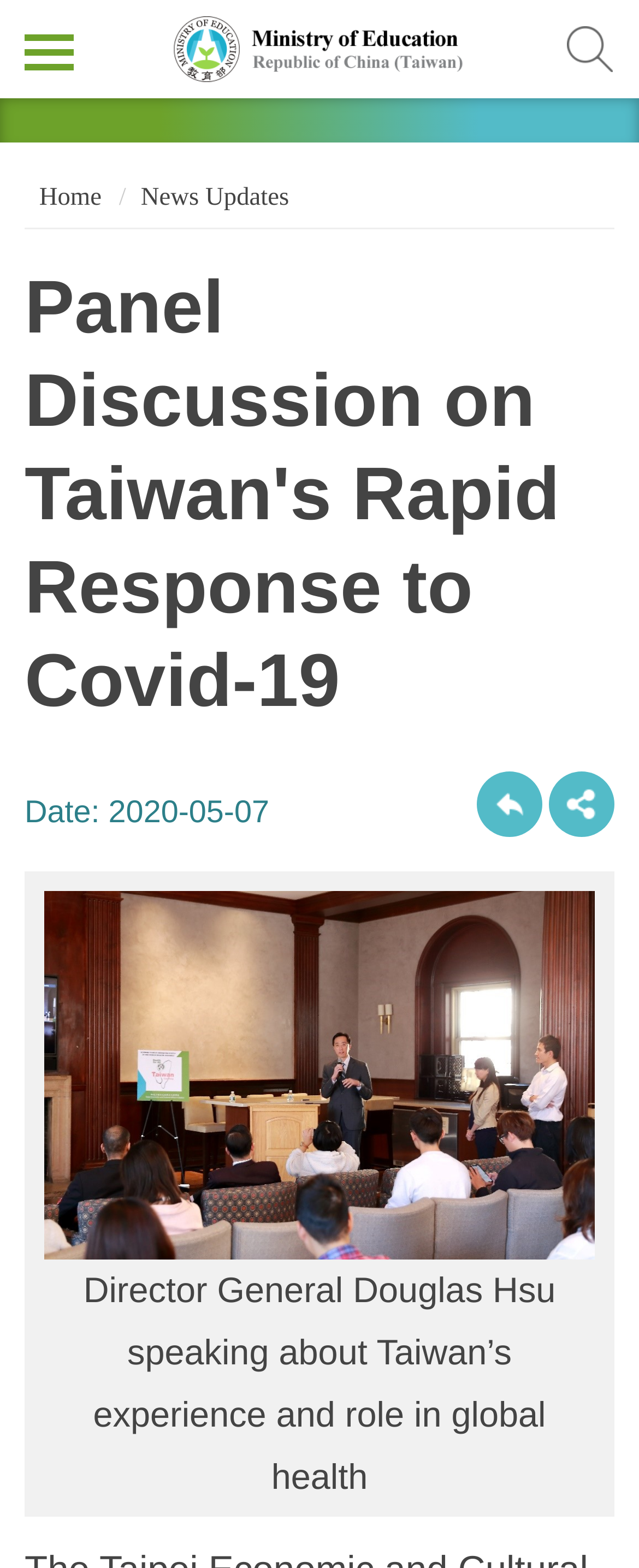Provide the bounding box coordinates of the UI element this sentence describes: "News Updates".

[0.22, 0.117, 0.452, 0.134]